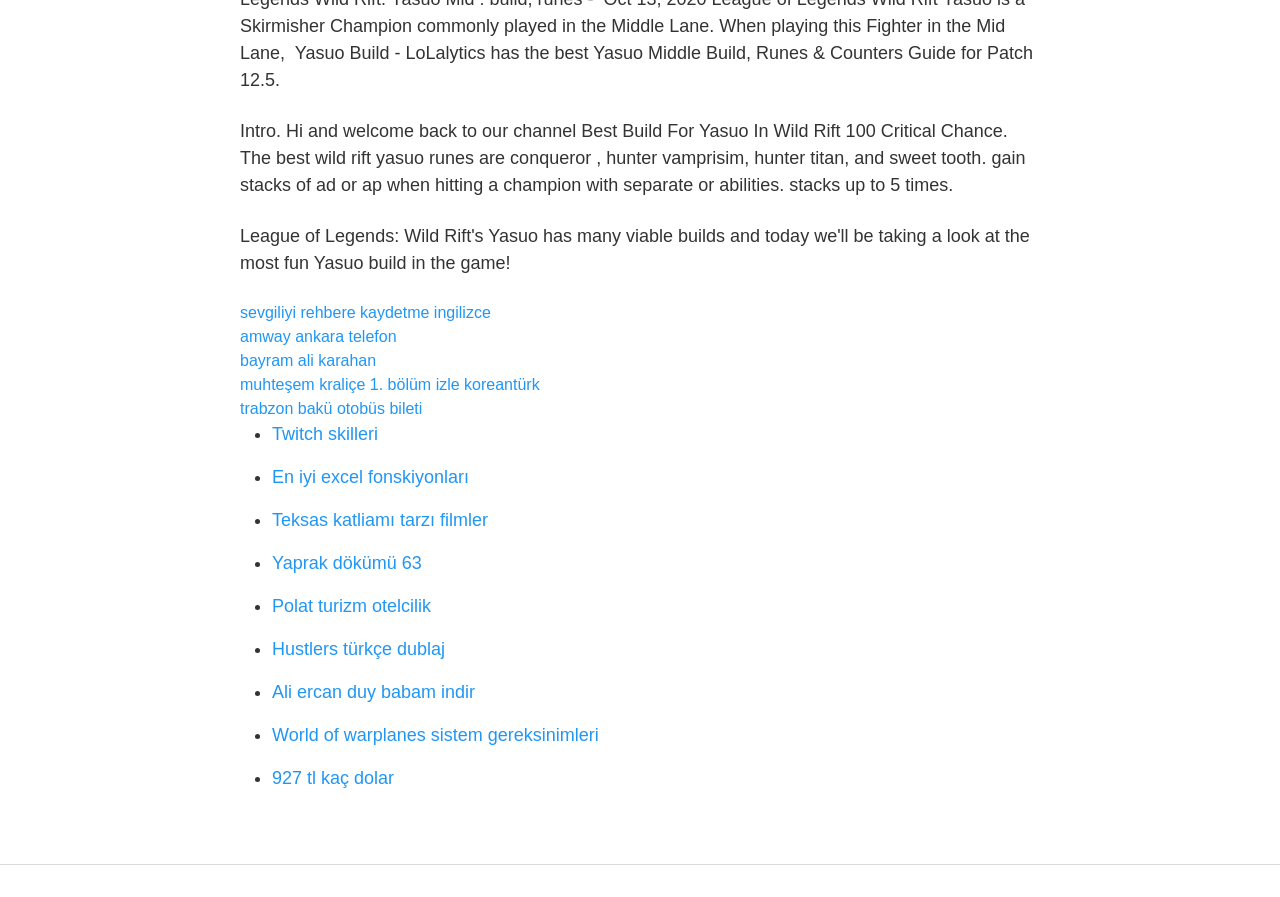Please analyze the image and give a detailed answer to the question:
What is the language of the text on the webpage?

The text on the webpage appears to be a mix of Turkish and English, with some links having Turkish titles and others having English titles.